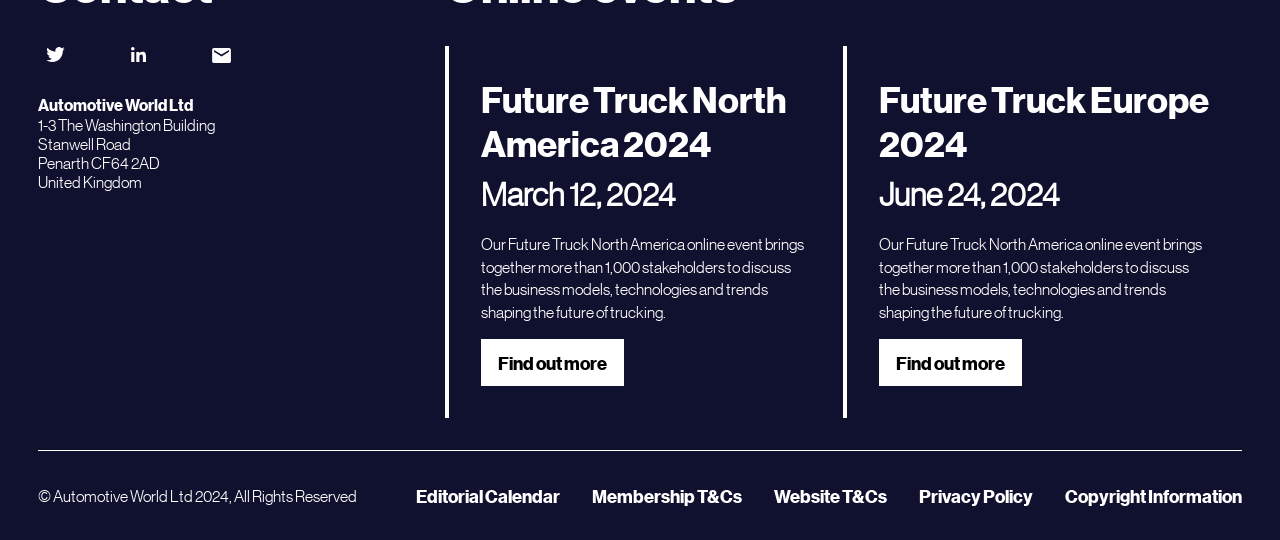Show the bounding box coordinates for the element that needs to be clicked to execute the following instruction: "read about Literary Creative Aesthetic". Provide the coordinates in the form of four float numbers between 0 and 1, i.e., [left, top, right, bottom].

None